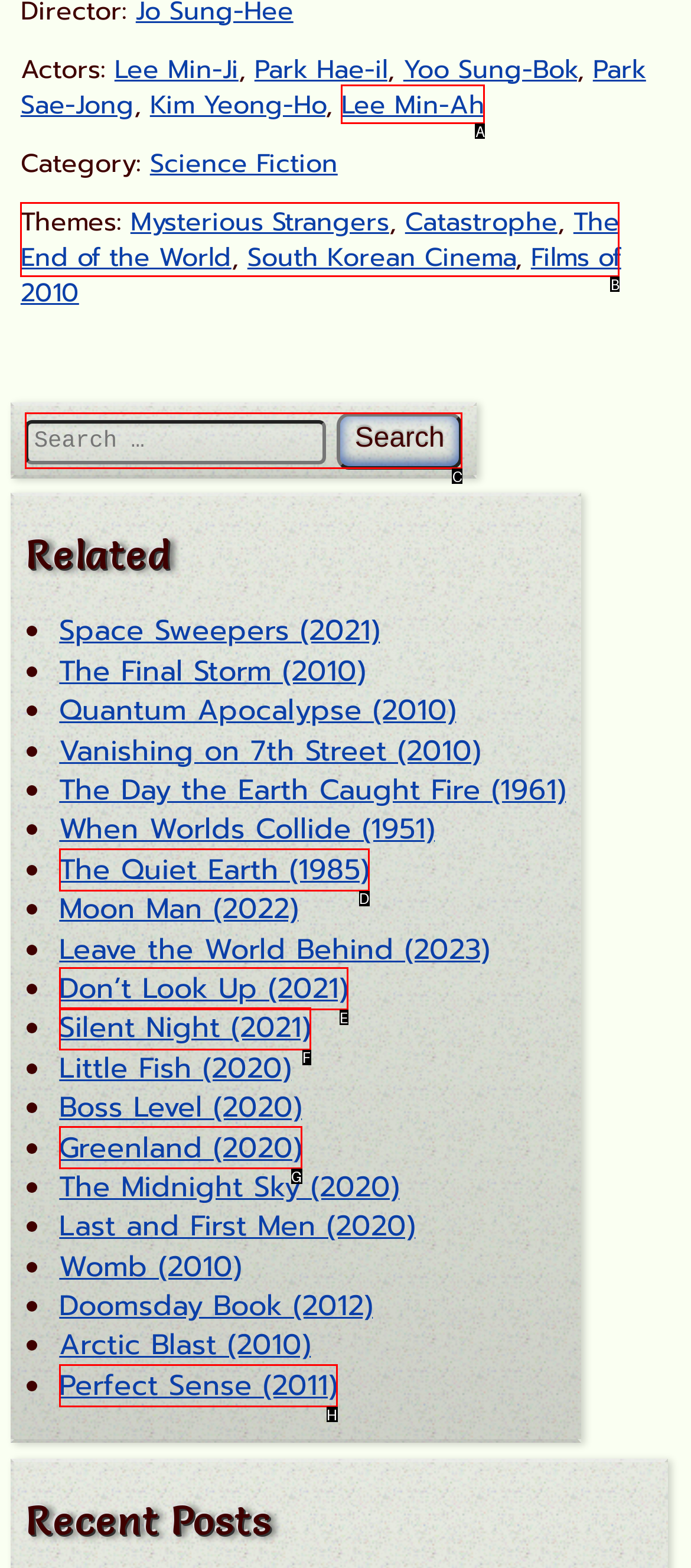Identify the letter of the correct UI element to fulfill the task: Search for a movie from the given options in the screenshot.

C